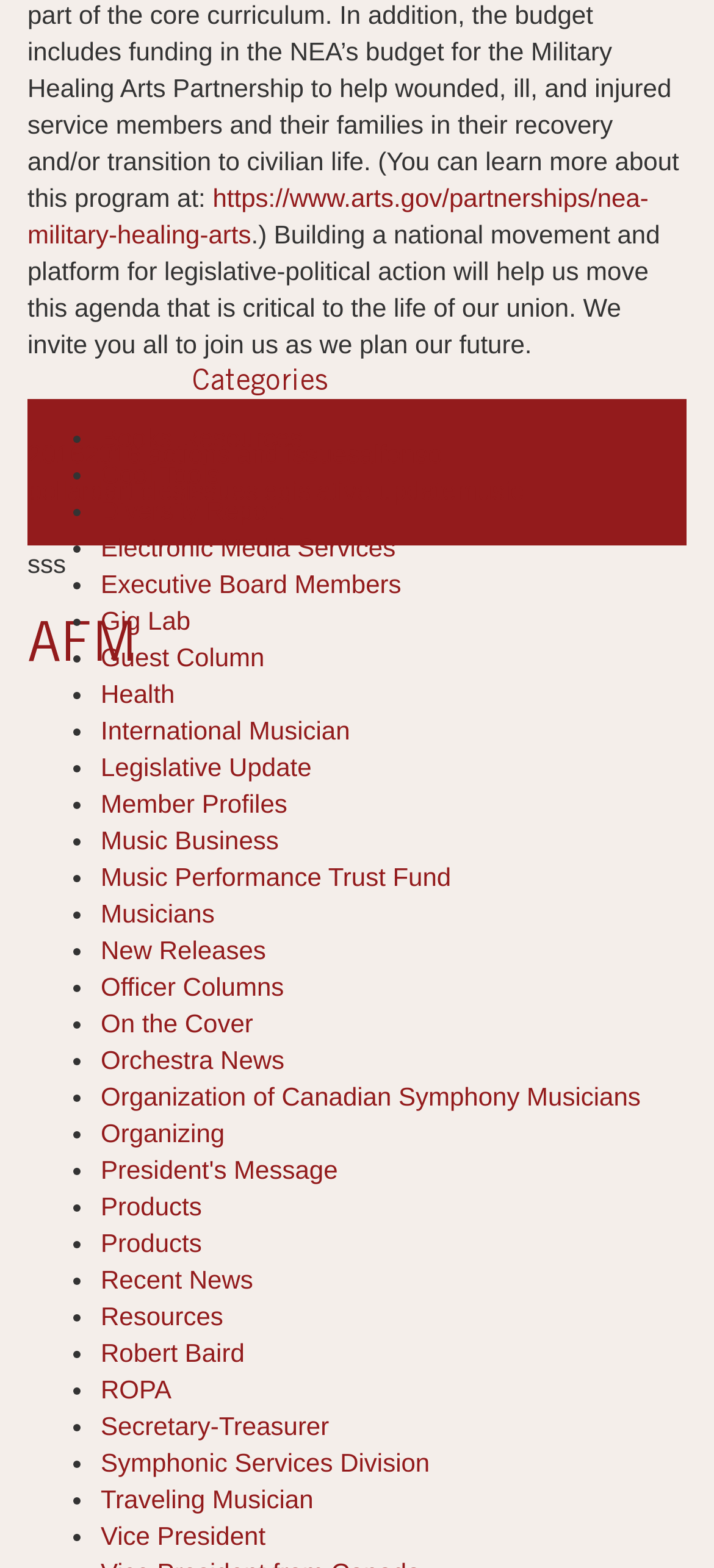By analyzing the image, answer the following question with a detailed response: How many categories are listed on the webpage?

The categories are listed in a bulleted list format, and by counting the number of list markers and corresponding links, we can determine that there are 30 categories listed on the webpage.